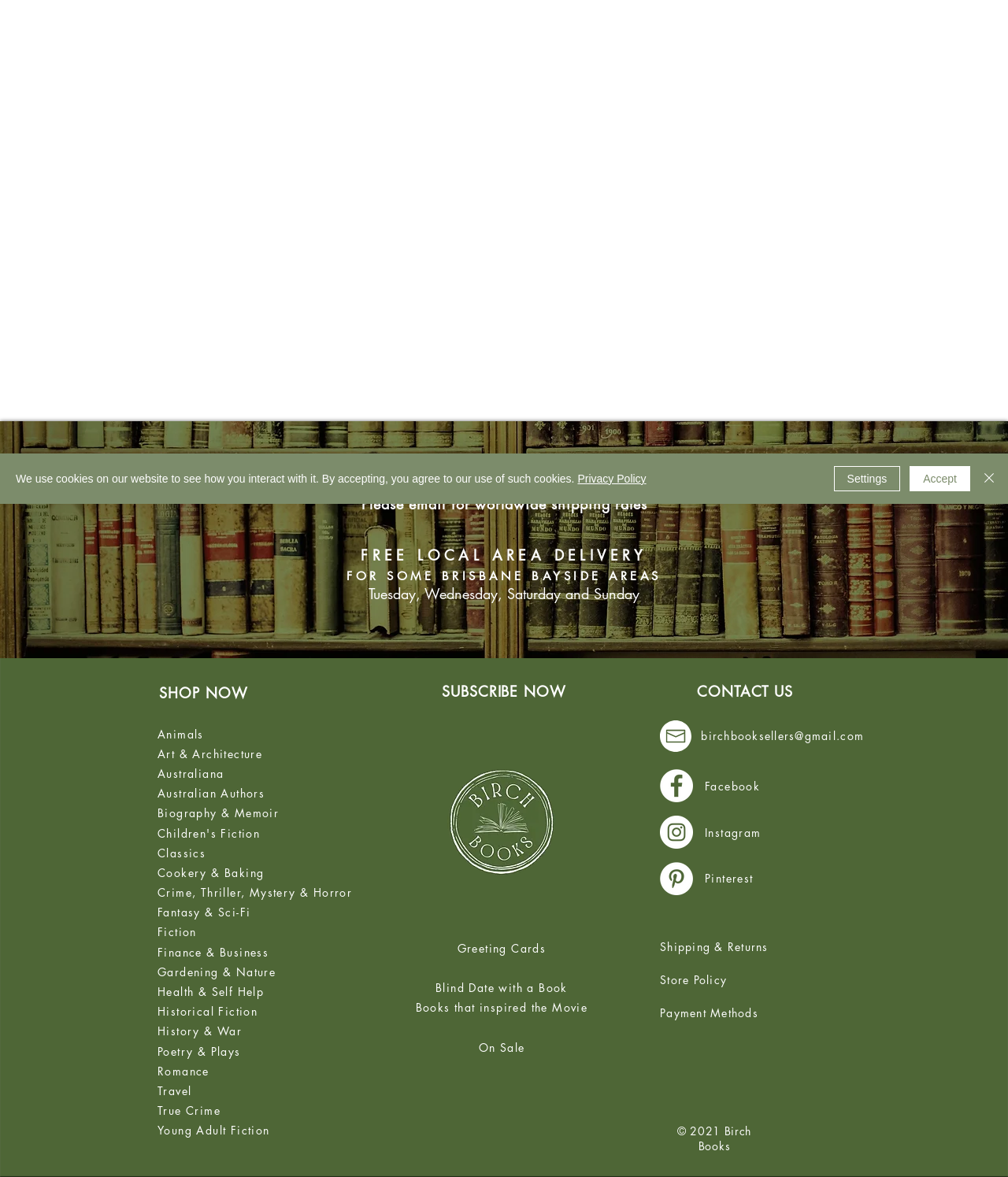Provide the bounding box coordinates of the HTML element this sentence describes: "Cookery & Baking". The bounding box coordinates consist of four float numbers between 0 and 1, i.e., [left, top, right, bottom].

[0.156, 0.735, 0.262, 0.748]